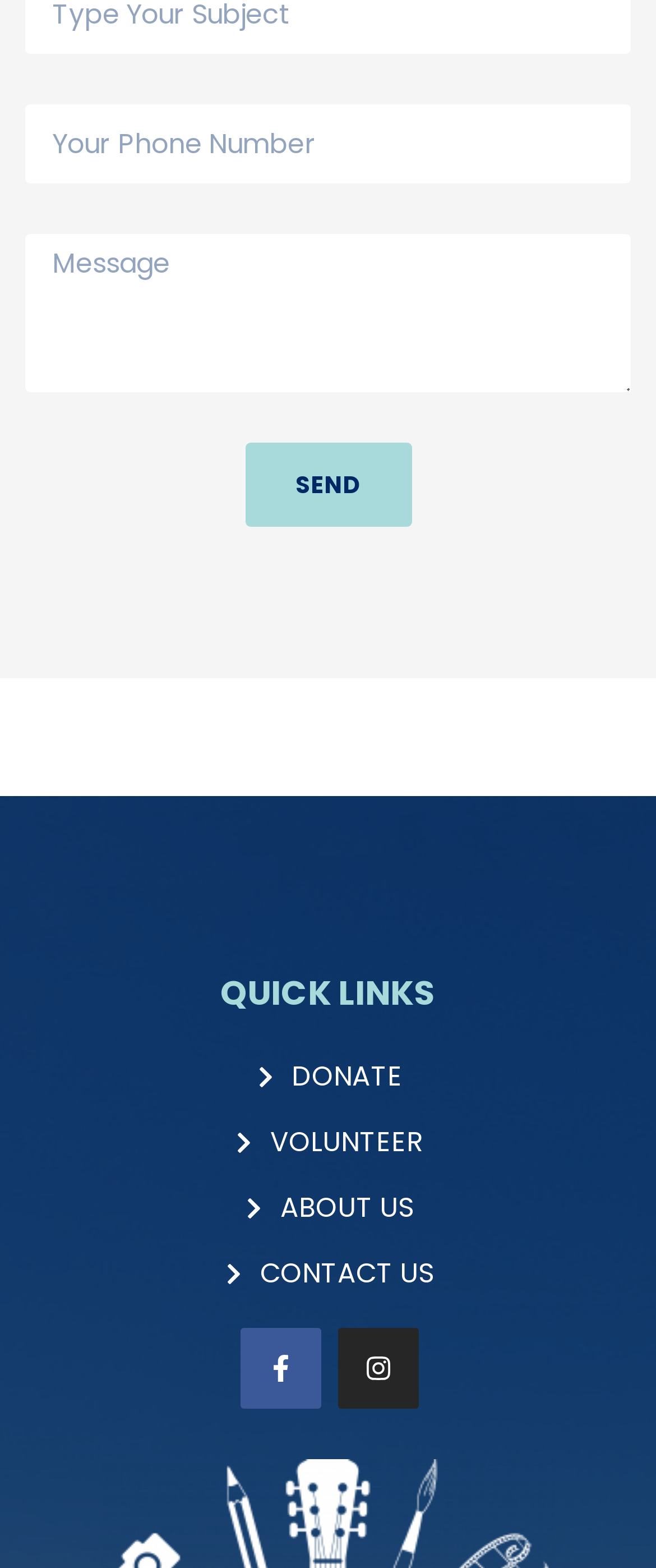How many textboxes are there on the webpage?
Identify the answer in the screenshot and reply with a single word or phrase.

2